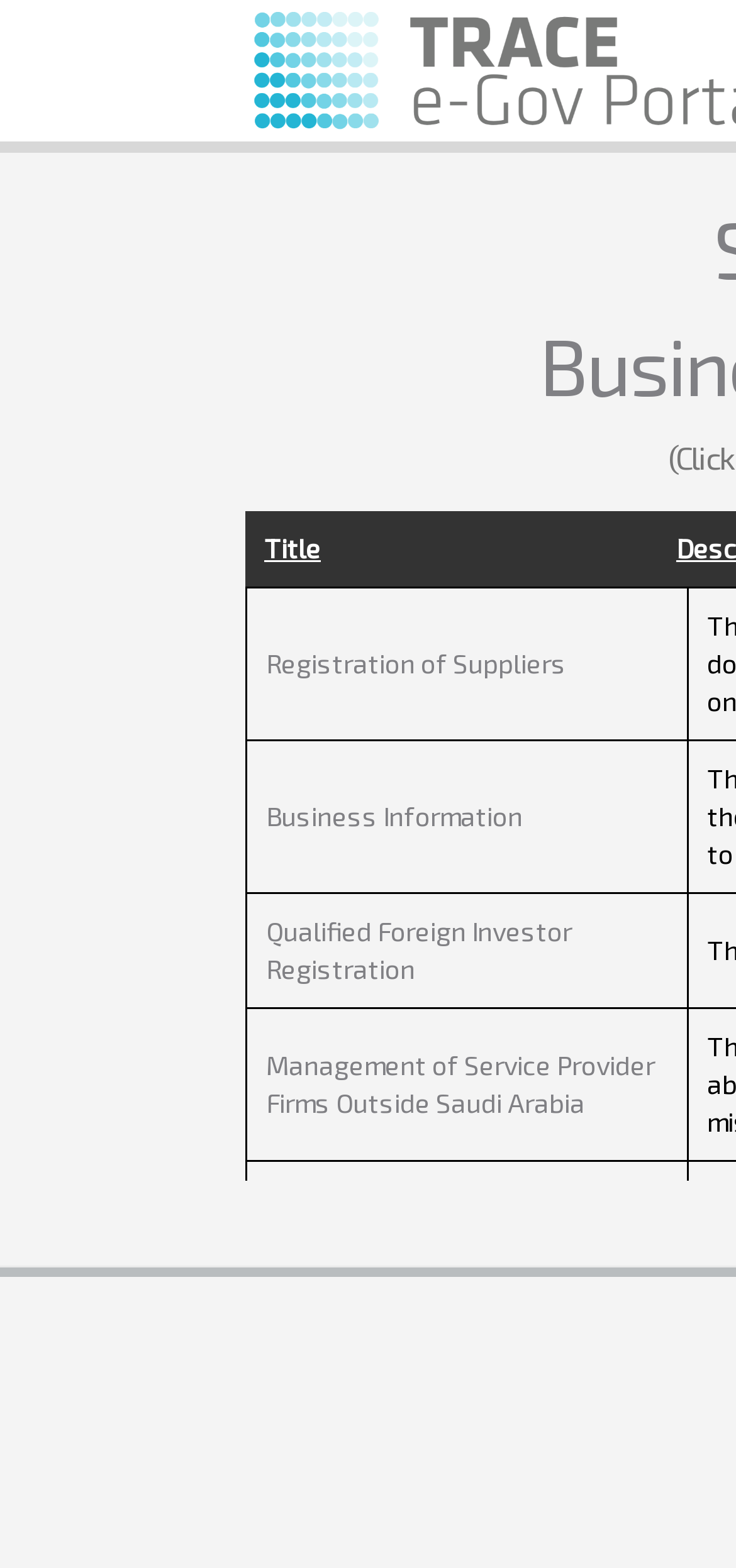Is the 'Inquire About Commercial Register' link required? Please answer the question using a single word or phrase based on the image.

No